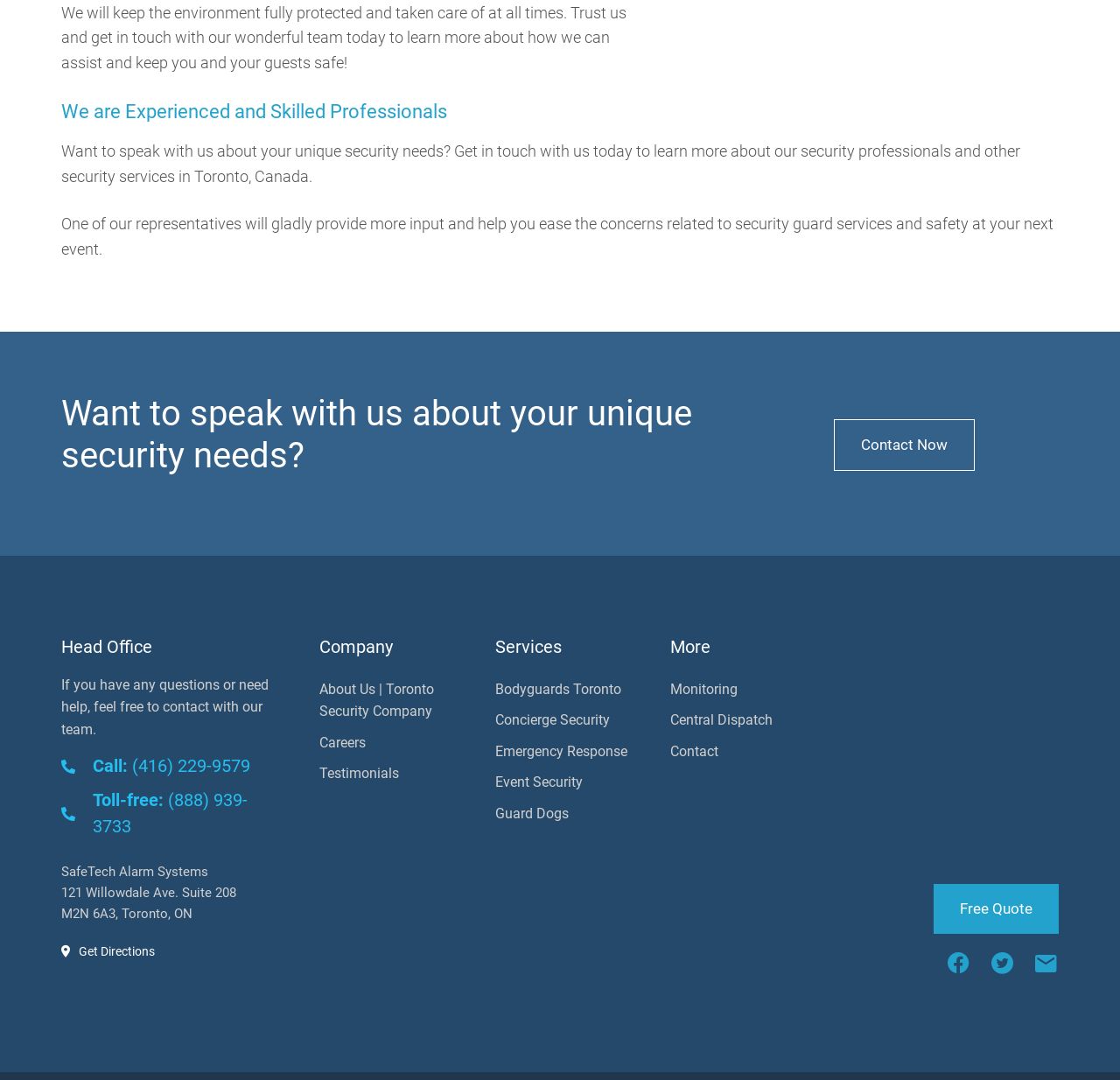Can you identify the bounding box coordinates of the clickable region needed to carry out this instruction: 'Contact the team now'? The coordinates should be four float numbers within the range of 0 to 1, stated as [left, top, right, bottom].

[0.744, 0.388, 0.87, 0.436]